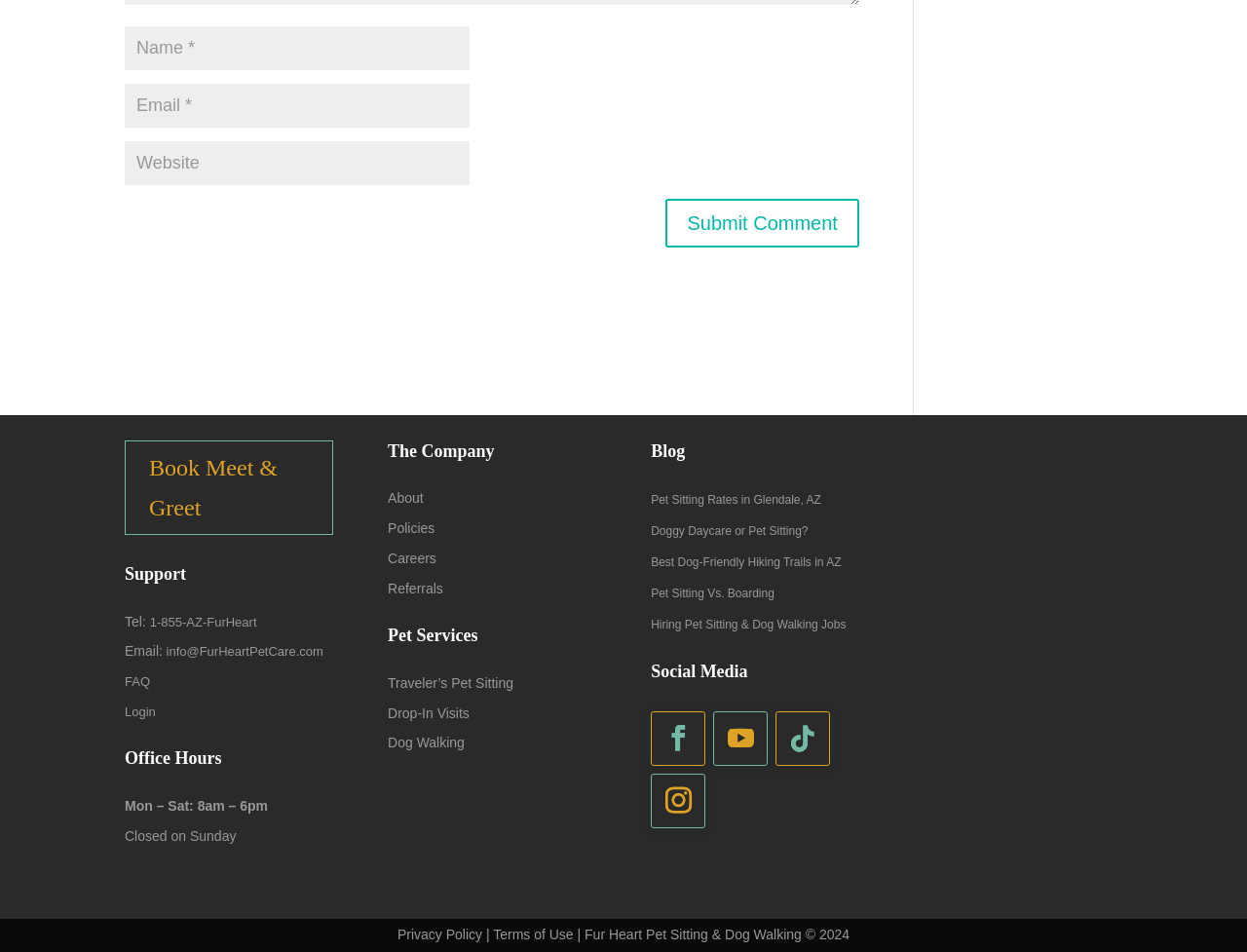Please find the bounding box for the UI element described by: "Doggy Daycare or Pet Sitting?".

[0.522, 0.551, 0.648, 0.565]